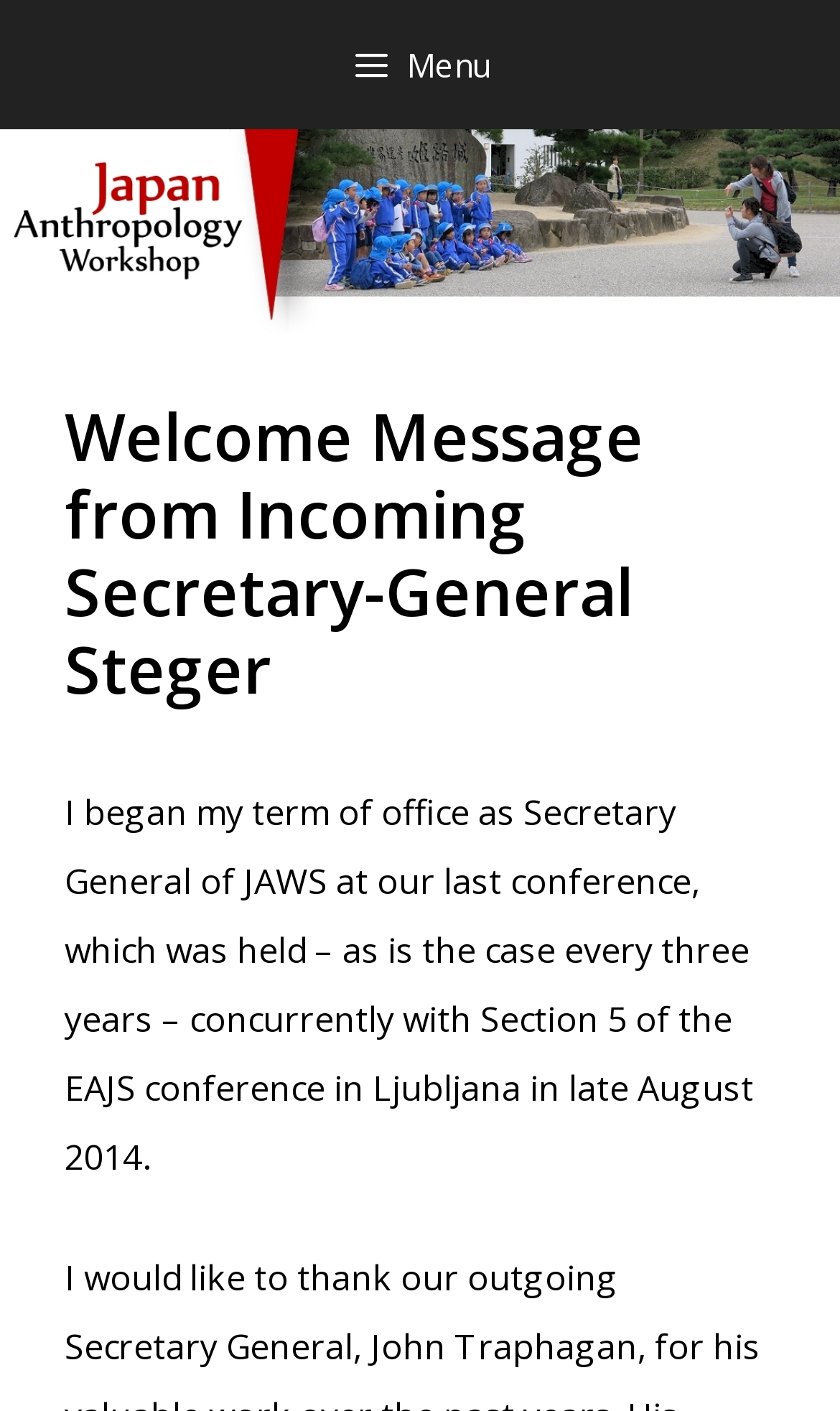Provide a thorough summary of the webpage.

The webpage features a primary navigation menu at the top, spanning the full width of the page, with a button labeled "Menu" on the left side. Below the navigation menu, there is a banner section that takes up about a quarter of the page's height, containing a link to "JAWS" accompanied by an image of the same name. 

The main content area is headed by a prominent heading that reads "Welcome Message from Incoming Secretary-General Steger". This heading is positioned roughly in the top half of the page, with a significant amount of space above it. 

Below the heading, there is a block of static text that occupies a substantial portion of the page's height. The text begins with "I began my term of office as Secretary General of JAWS at our last conference, which was held – as is the case every three years – concurrently with Section 5 of the EAJS conference in Ljubljana in late August 2014."